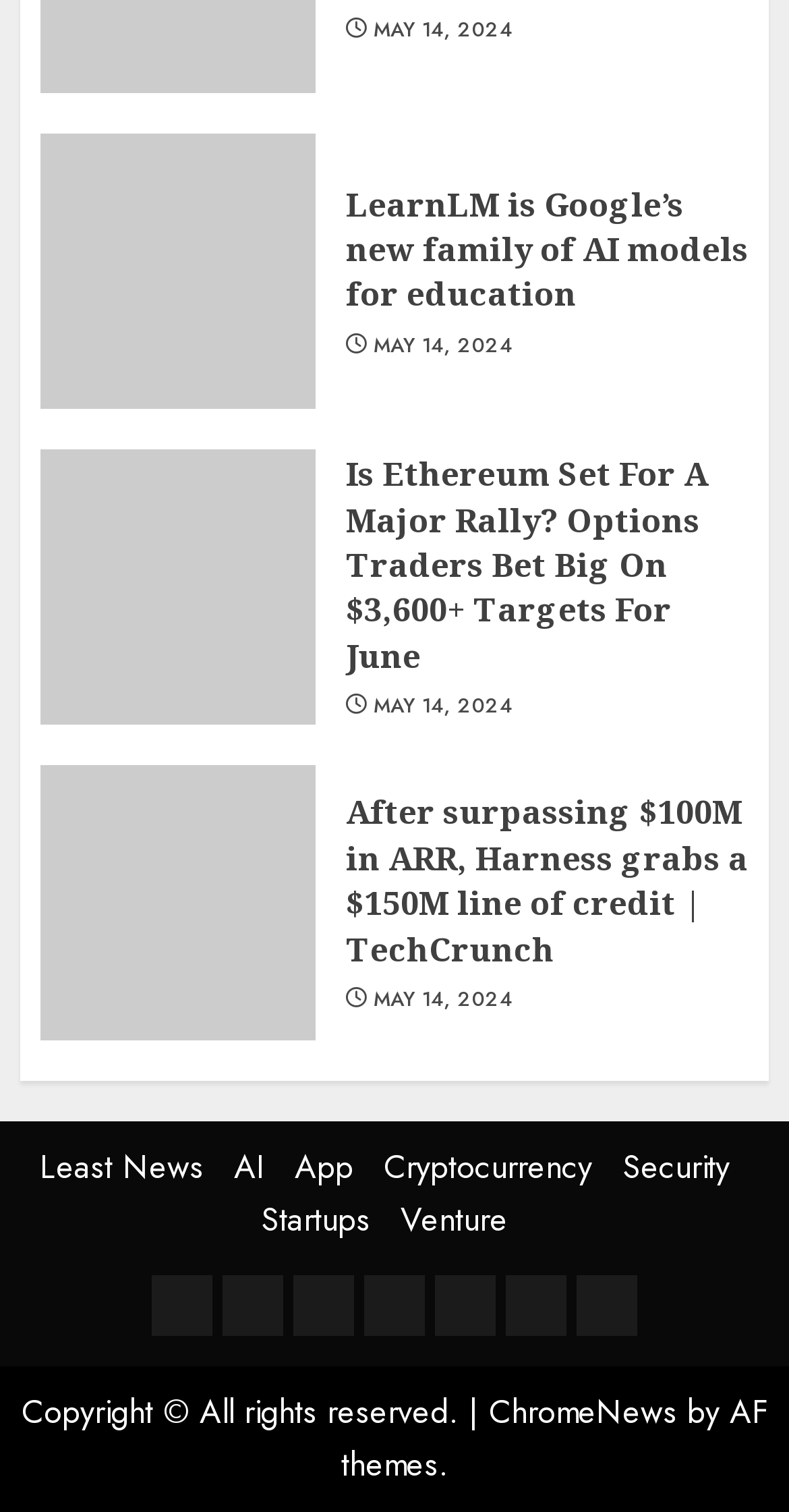What is the copyright information?
Provide a detailed answer to the question using information from the image.

I looked at the static text at the bottom of the page and found the text 'Copyright © All rights reserved.', which is the copyright information.